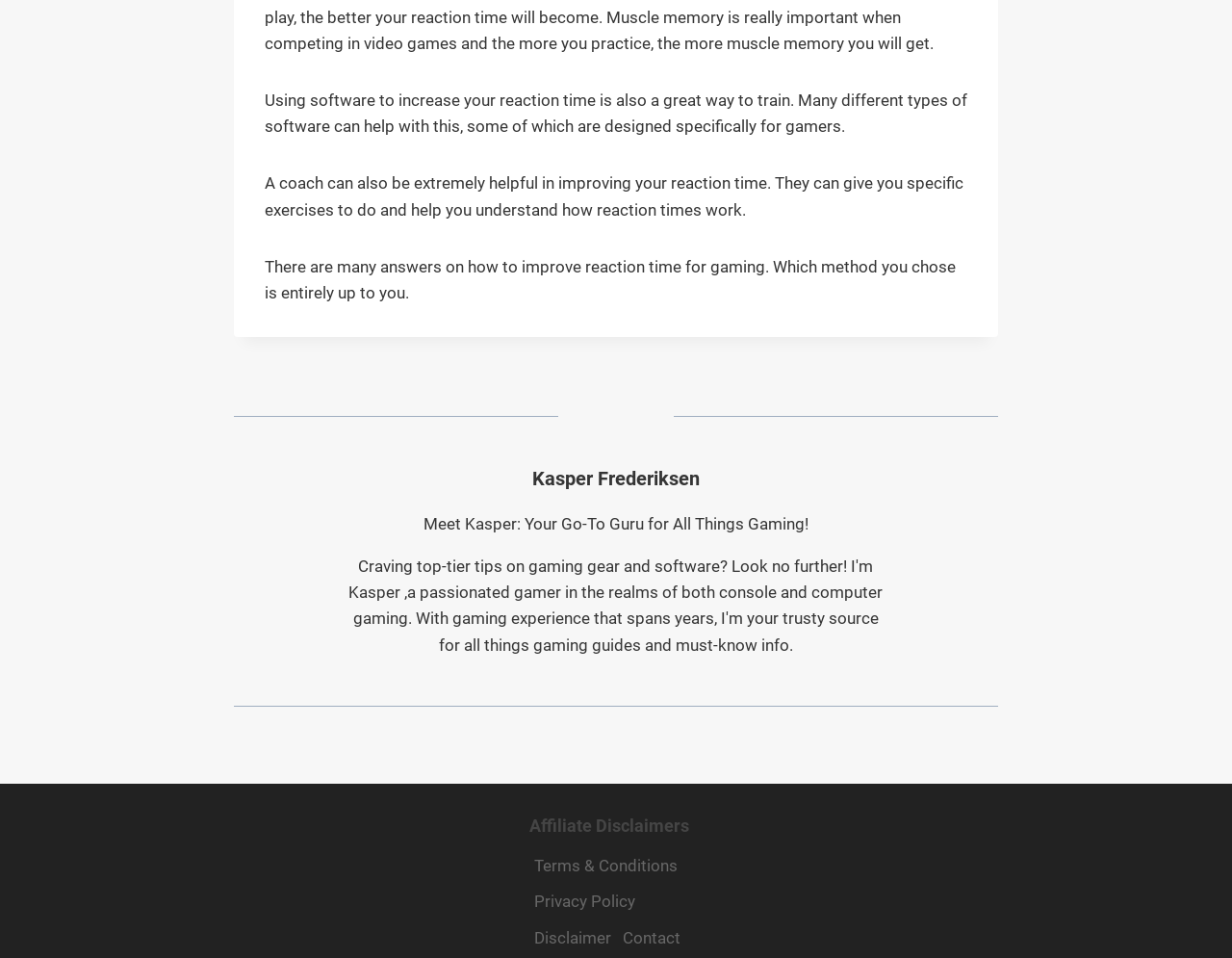From the details in the image, provide a thorough response to the question: What is the topic of the text?

The topic of the text is reaction time, which can be inferred from the sentences discussing ways to improve reaction time, such as using software and getting a coach.